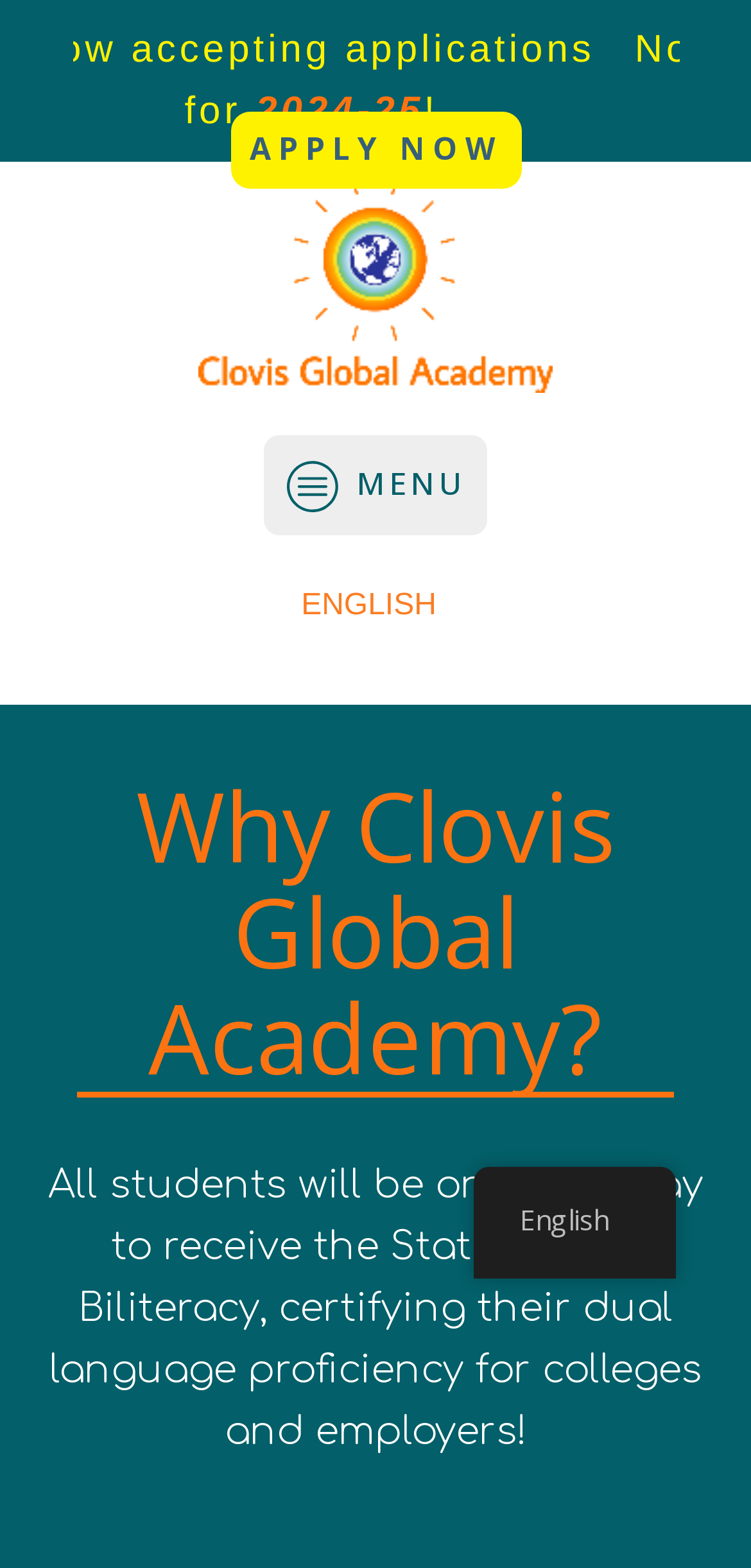Please provide a brief answer to the question using only one word or phrase: 
What is the menu icon represented by?

A circle